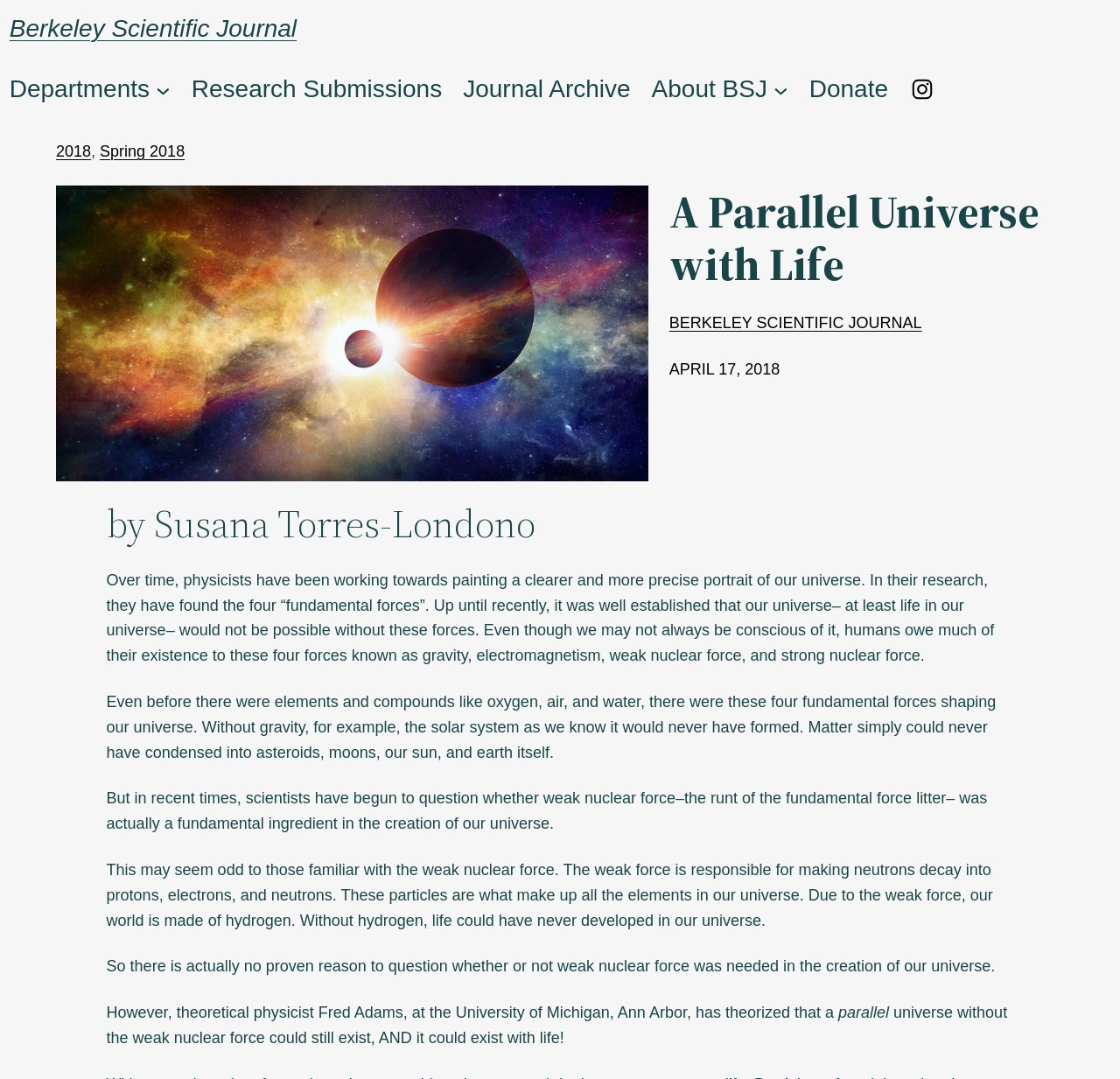Locate the bounding box coordinates of the area that needs to be clicked to fulfill the following instruction: "Click on the 'Journal Archive' link". The coordinates should be in the format of four float numbers between 0 and 1, namely [left, top, right, bottom].

[0.413, 0.064, 0.563, 0.101]